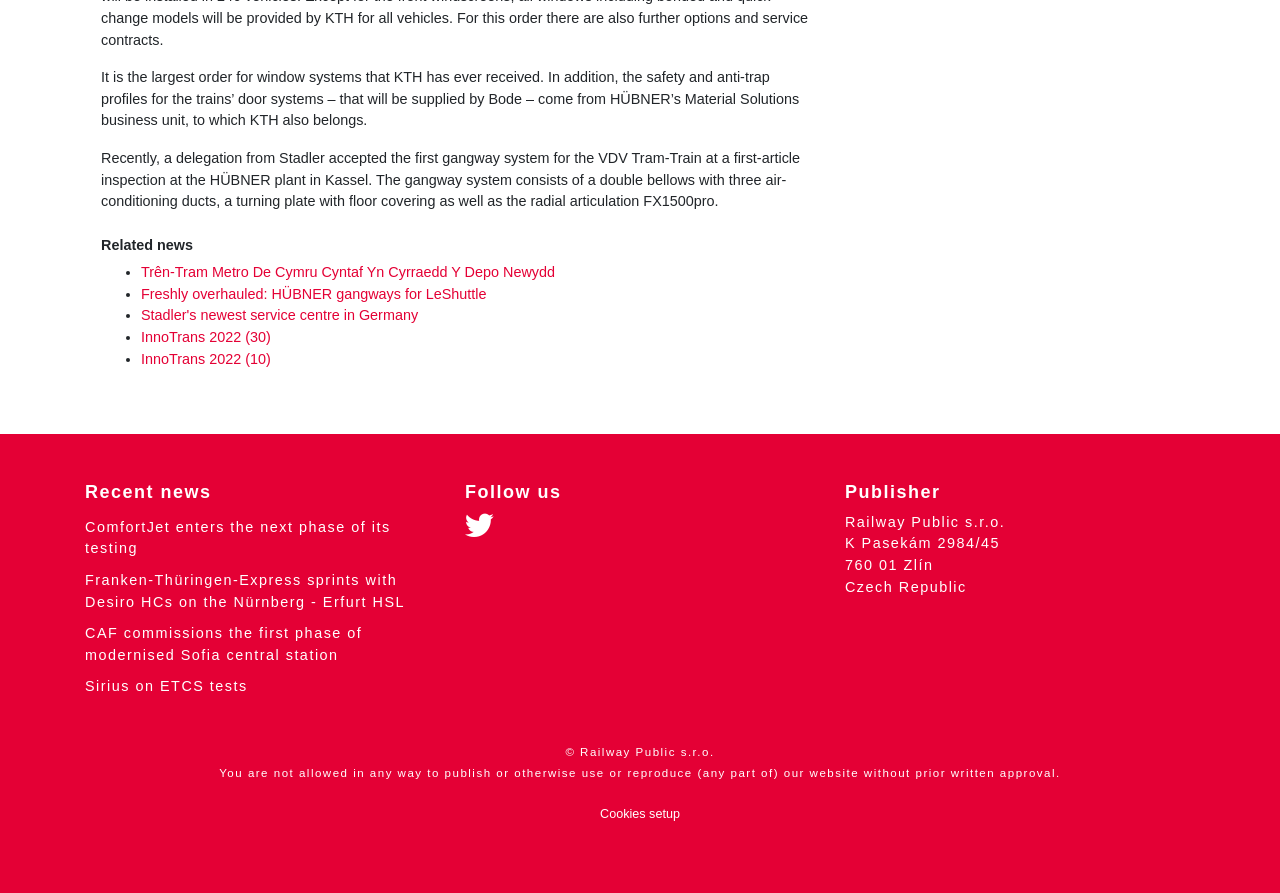Provide a short, one-word or phrase answer to the question below:
What is the topic of the news article with the link 'Trên-Tram Metro De Cymru Cyntaf Yn Cyrraedd Y Depo Newydd'?

Related news